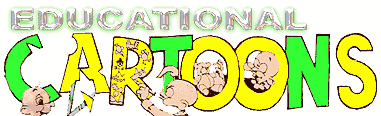Answer the question using only one word or a concise phrase: What surrounds the text in the logo?

Cartoonish illustrations